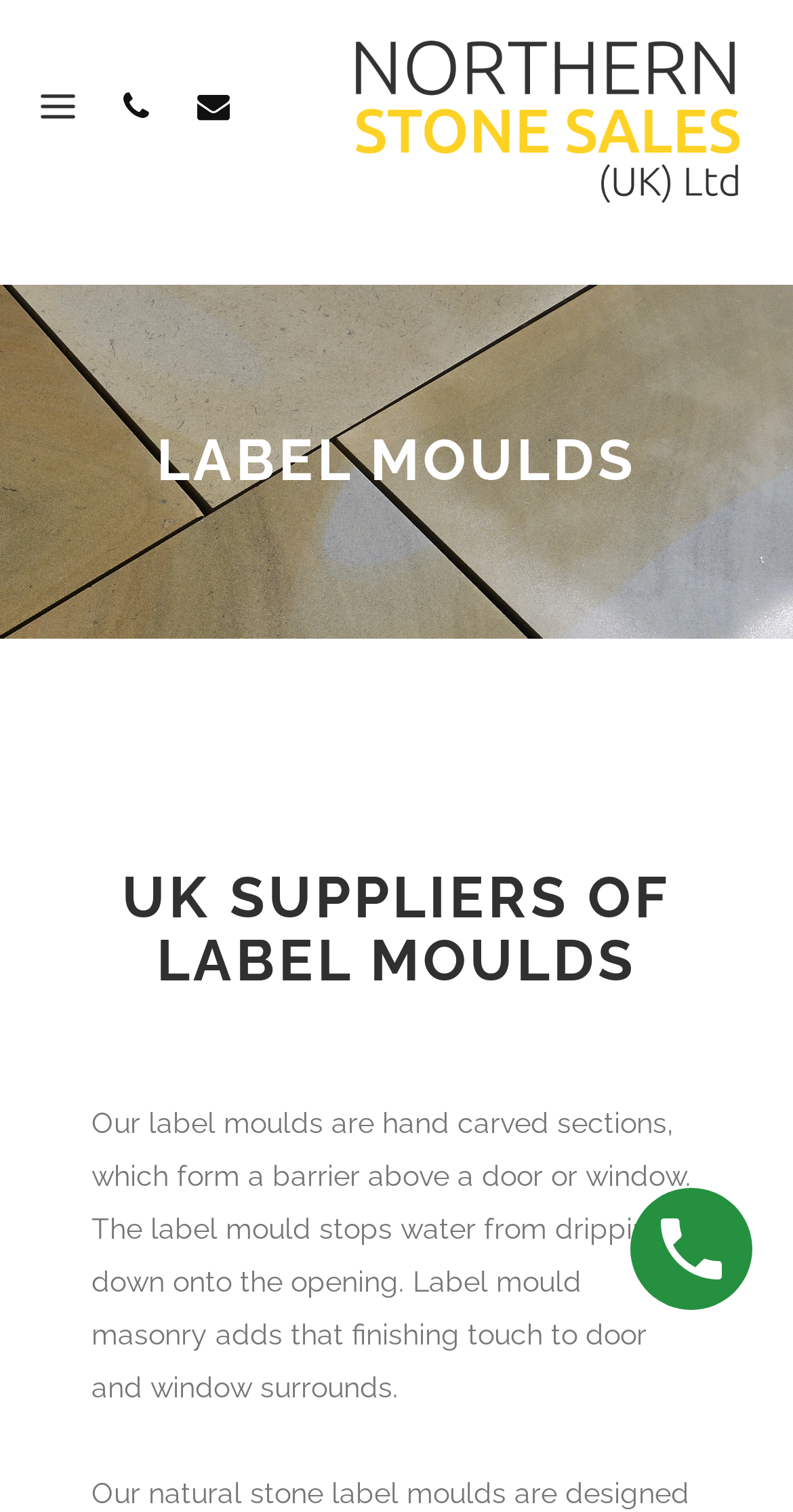Explain the contents of the webpage comprehensively.

The webpage is about Natural Stone Label Moulds, specifically highlighting their 140mm bed moulds designed for block work coursing. At the top left corner, there is a layout table containing two links, represented by icons, which are positioned side by side. Below these icons, there is a larger layout table that spans almost the entire width of the page, containing a logo link with an accompanying image.

On the left side of the page, there is a large image that takes up about half of the page's height. To the right of this image, there is a layout table containing a heading that reads "LABEL MOULDS" in a prominent font size. Below this heading, there is a larger heading that states "UK SUPPLIERS OF LABEL MOULDS".

Further down the page, there is a block of text that describes the purpose and functionality of label moulds, explaining how they prevent water from dripping down onto door and window openings. This text is followed by a small, empty space, and then a link positioned at the bottom right corner of the page.